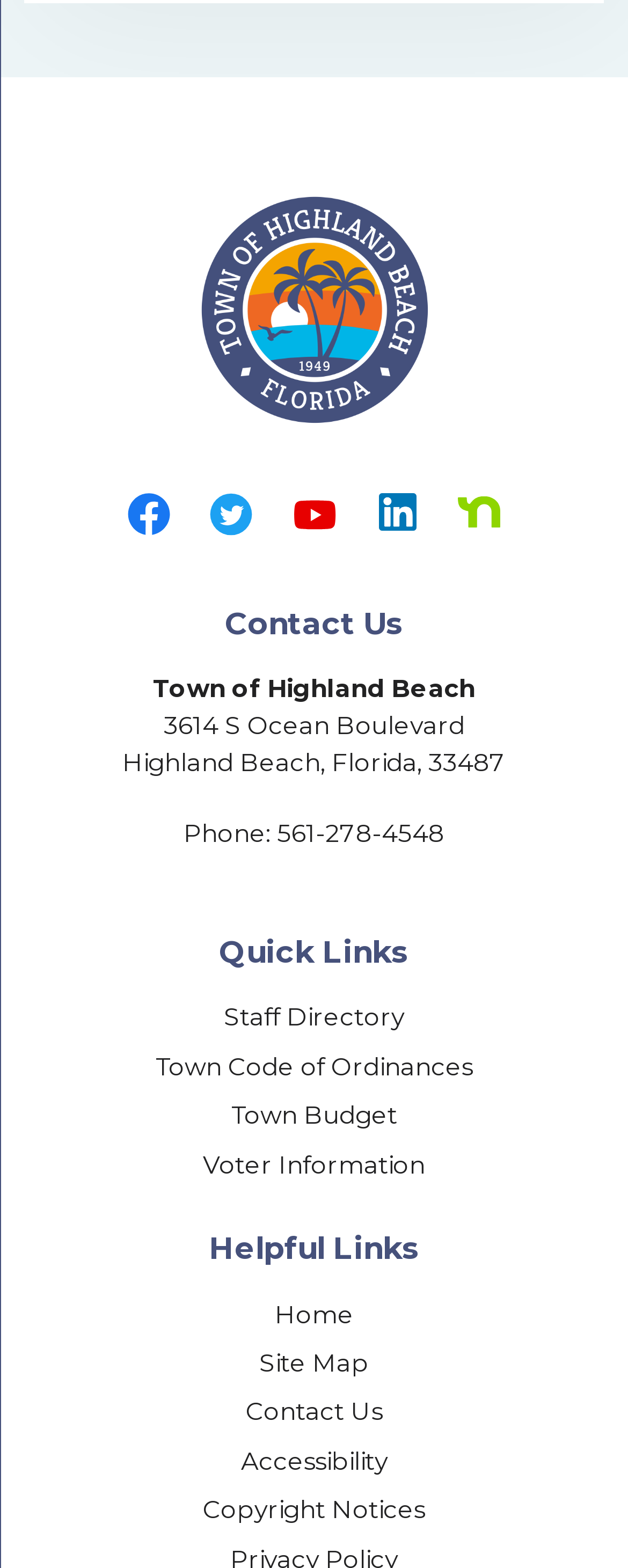How many regions are available on the webpage?
Answer briefly with a single word or phrase based on the image.

3